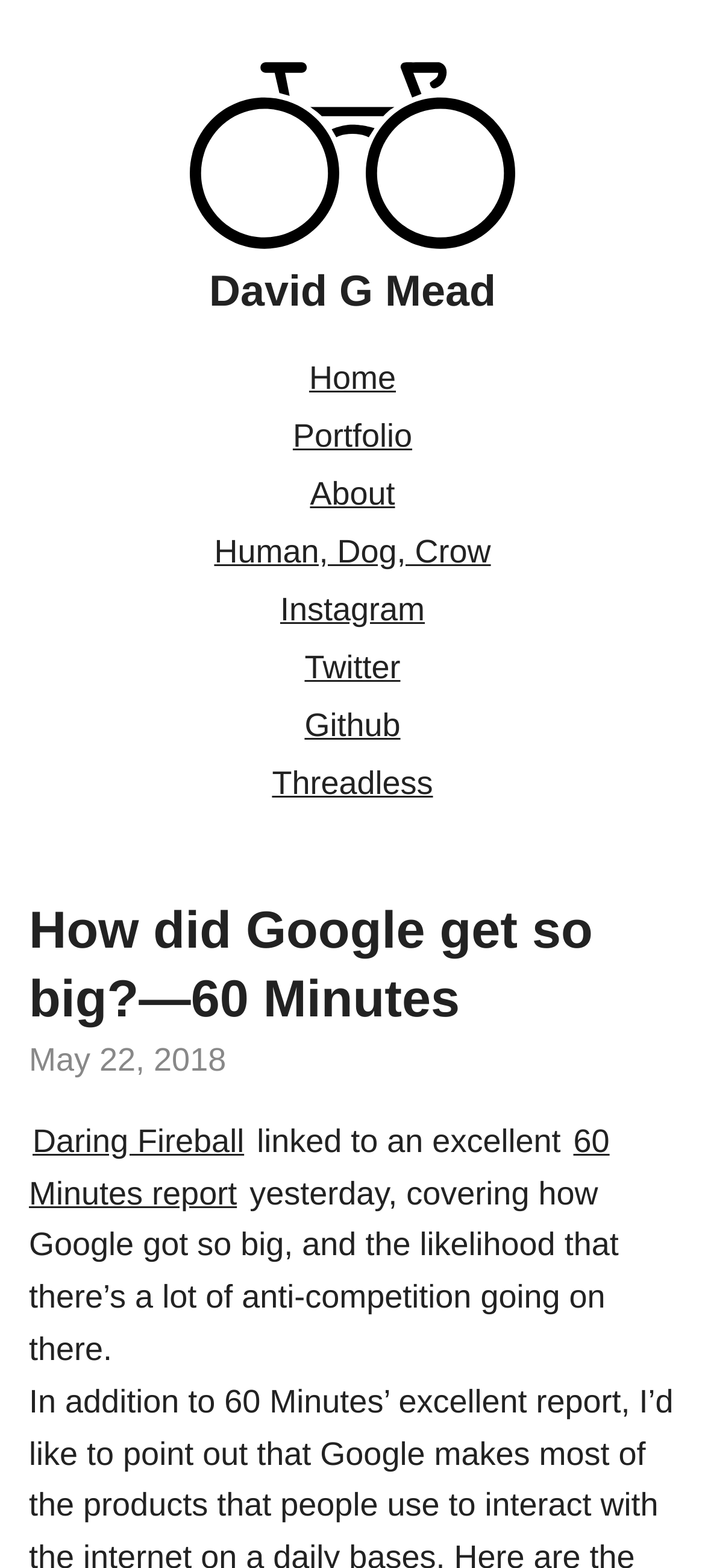How many social media links are there?
Refer to the image and respond with a one-word or short-phrase answer.

4